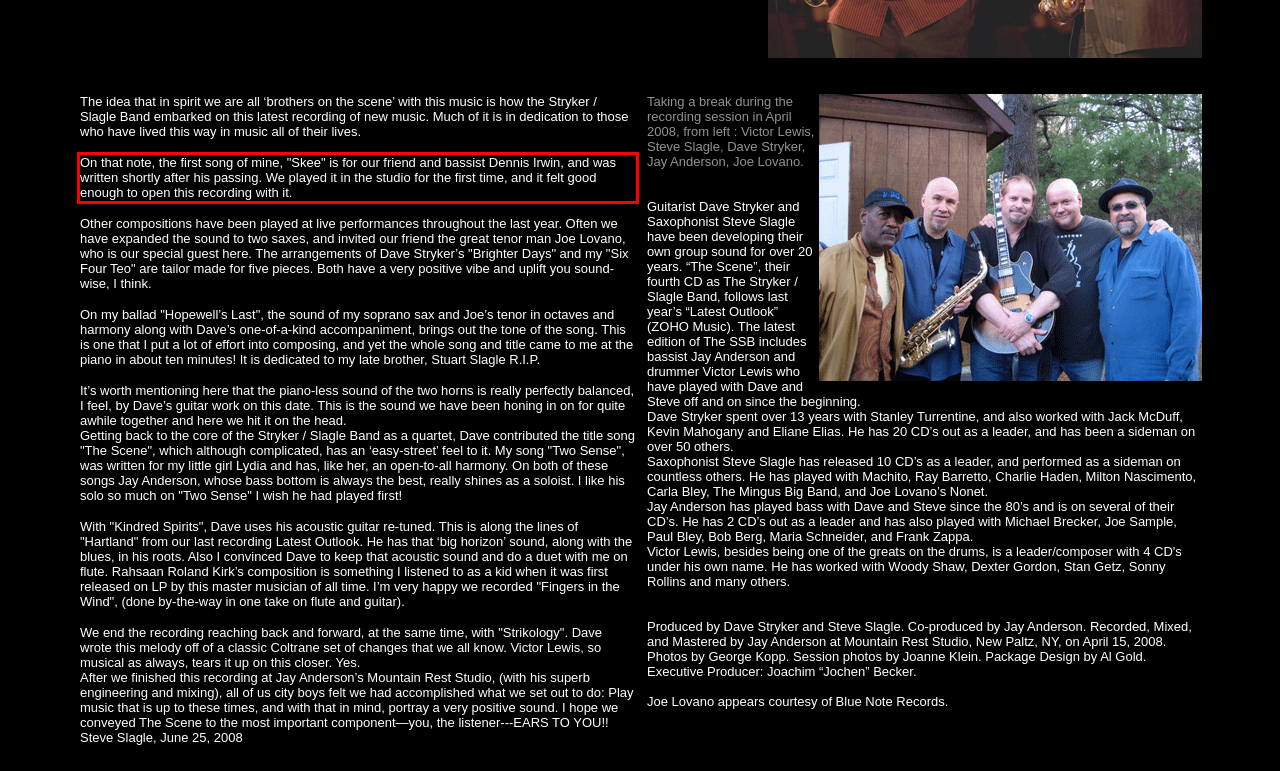Given the screenshot of a webpage, identify the red rectangle bounding box and recognize the text content inside it, generating the extracted text.

On that note, the first song of mine, "Skee" is for our friend and bassist Dennis Irwin, and was written shortly after his passing. We played it in the studio for the first time, and it felt good enough to open this recording with it.